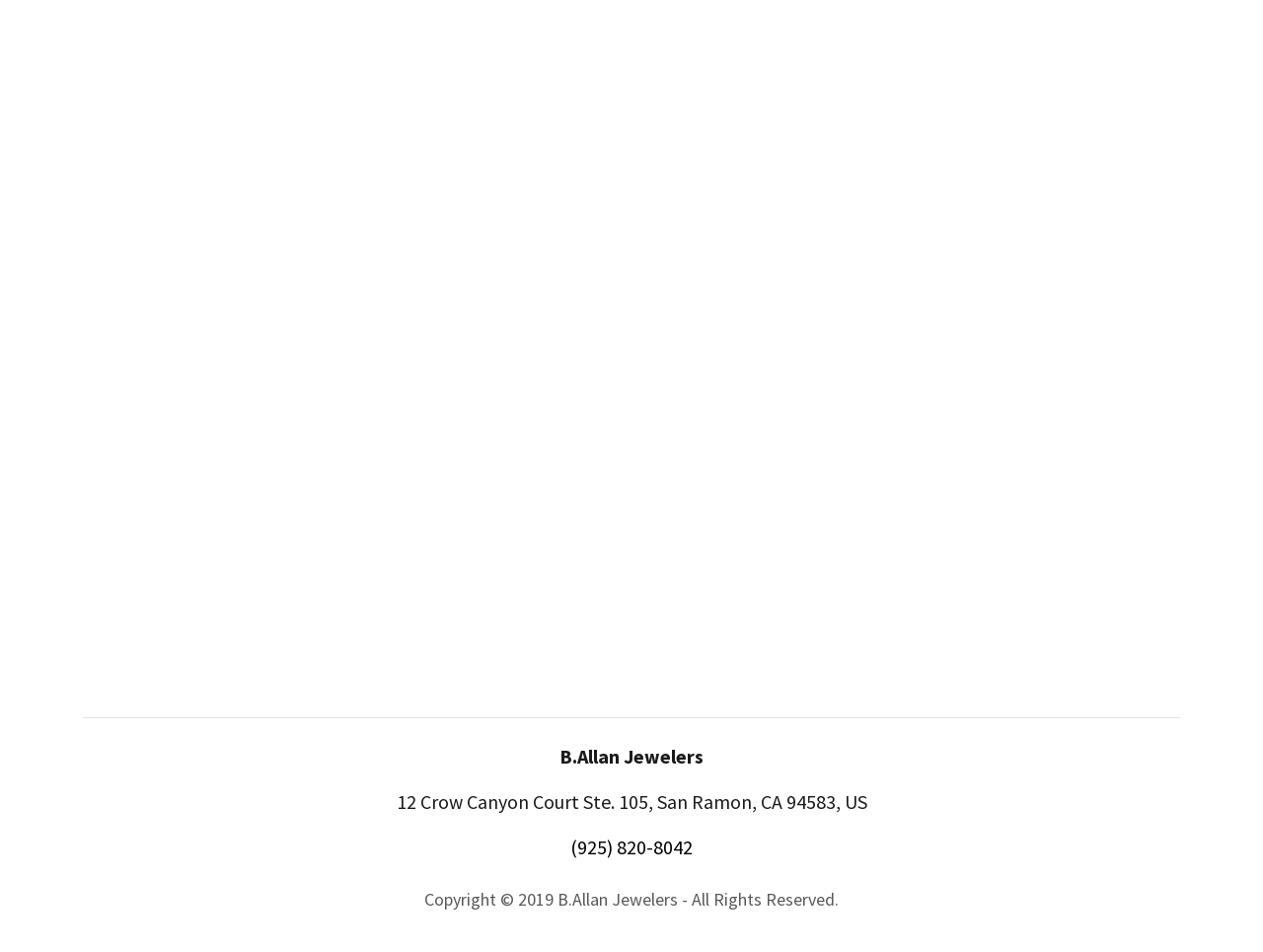What year is the copyright of the website?
Please use the image to provide a one-word or short phrase answer.

2019